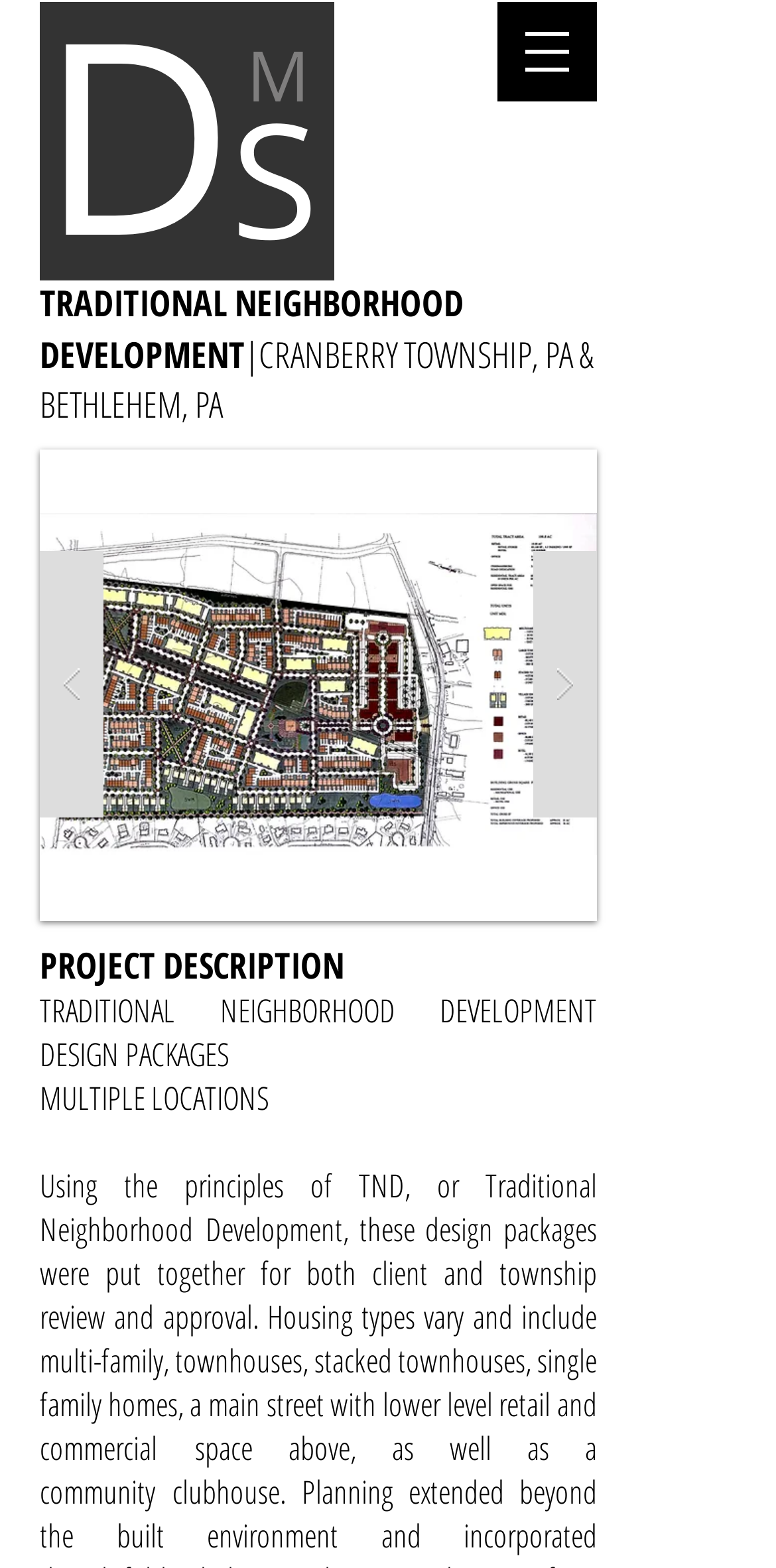What is the current slide number?
Based on the screenshot, respond with a single word or phrase.

1/9